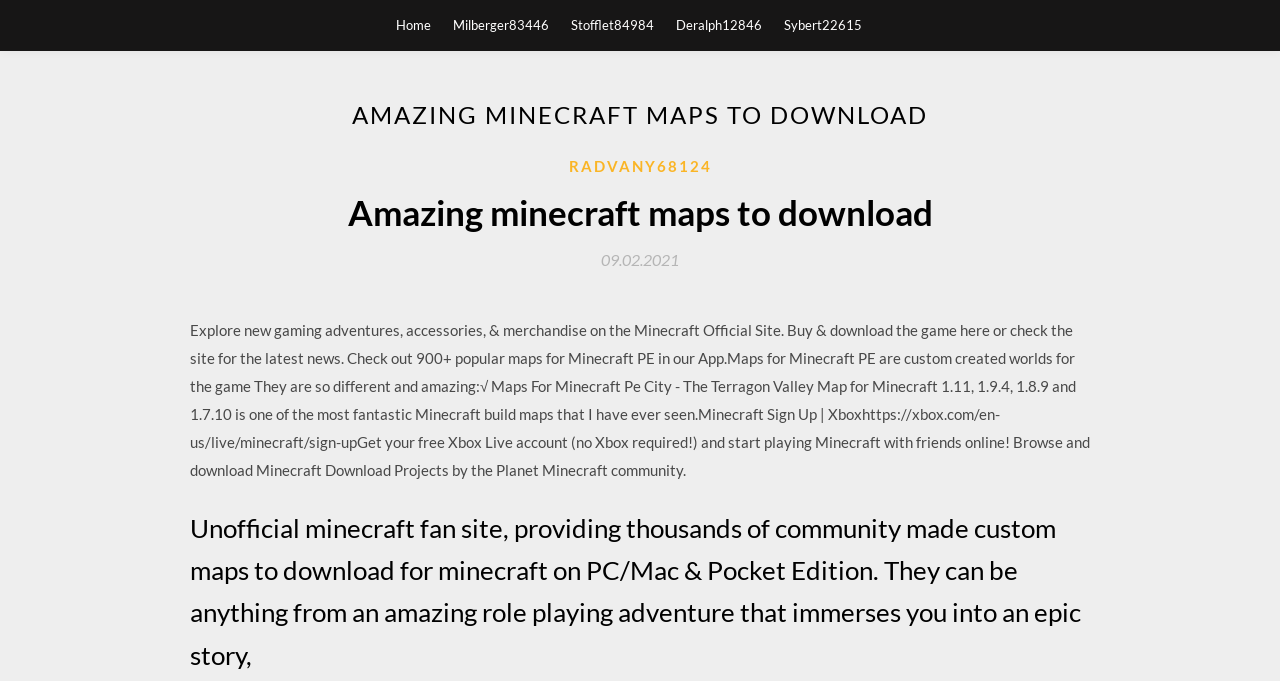What is the scope of the available maps?
Please respond to the question with a detailed and informative answer.

The webpage mentions that there are over 900 popular maps available for Minecraft PE in their app, suggesting that the website offers a vast collection of custom-made maps for users to explore and download.